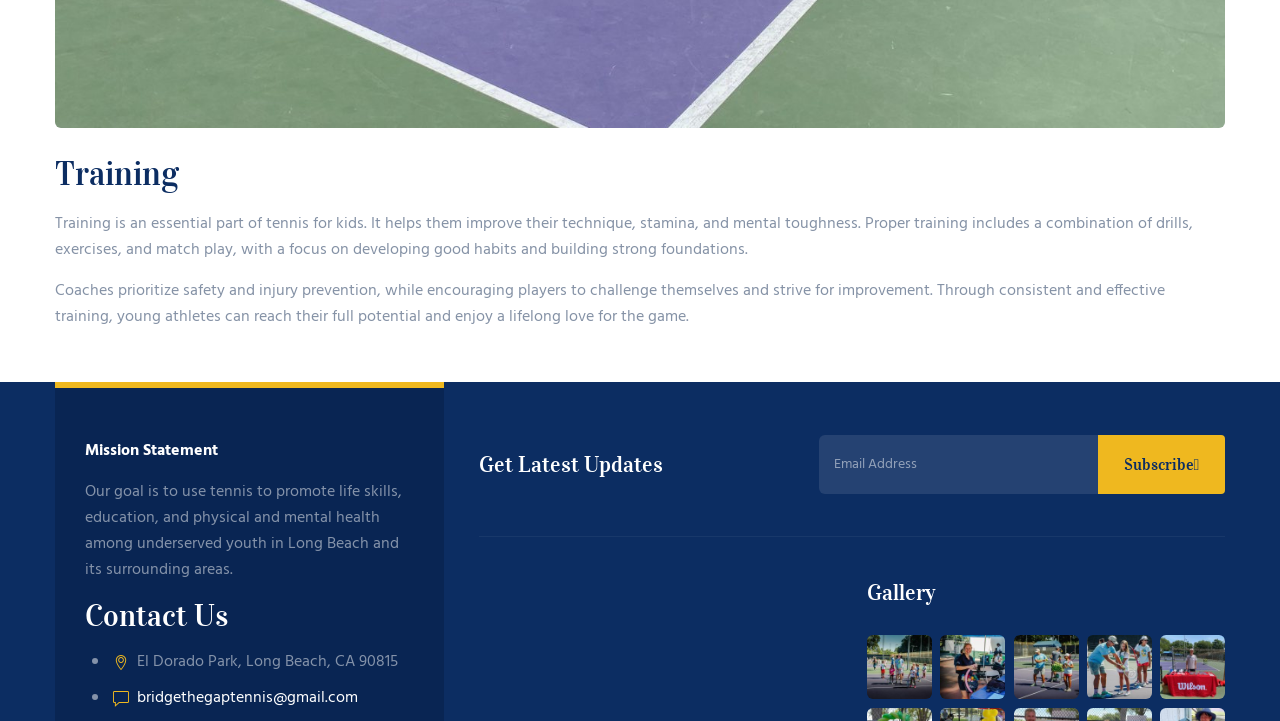What is the main focus of the training? Using the information from the screenshot, answer with a single word or phrase.

Tennis for kids